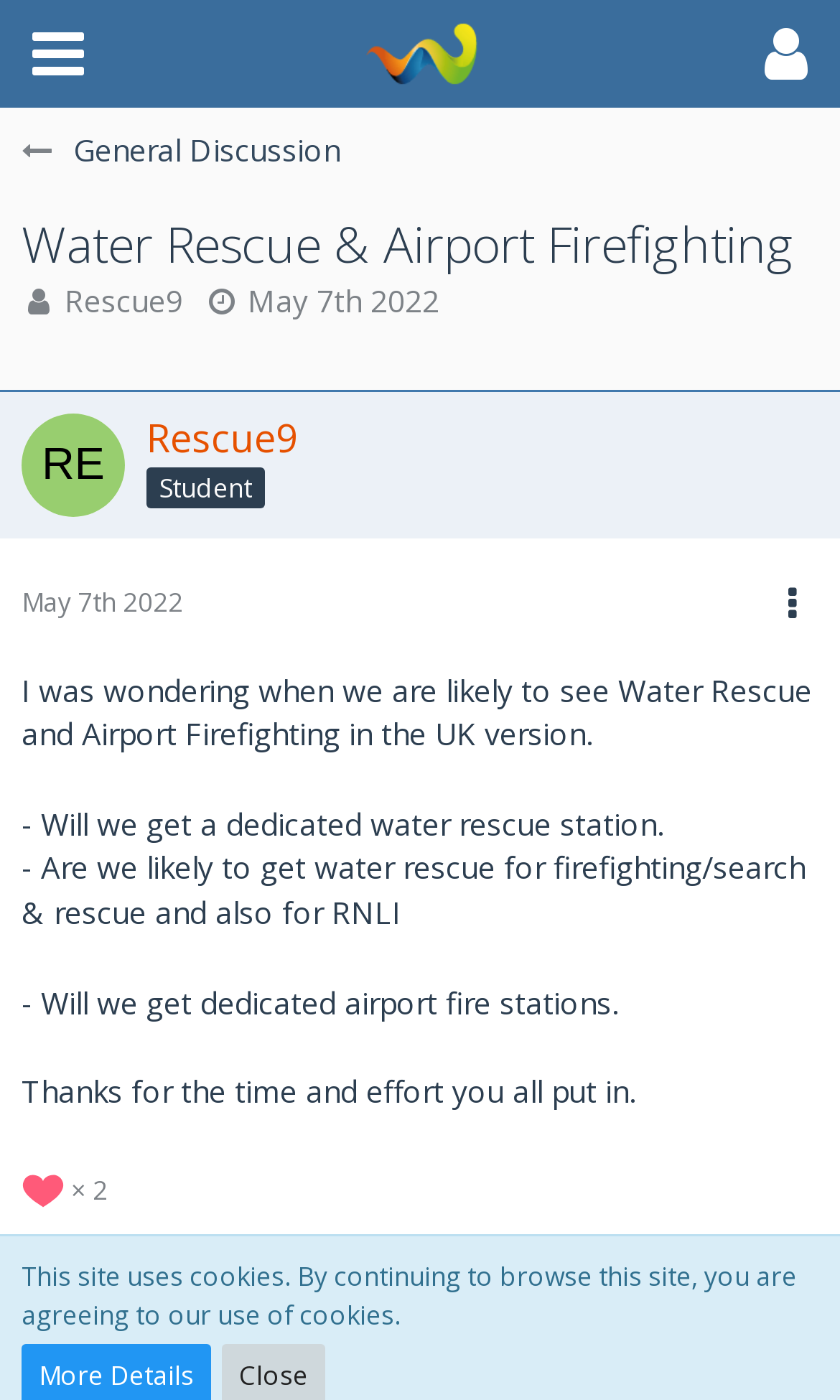Can you specify the bounding box coordinates of the area that needs to be clicked to fulfill the following instruction: "Like the post"?

[0.026, 0.827, 0.141, 0.866]